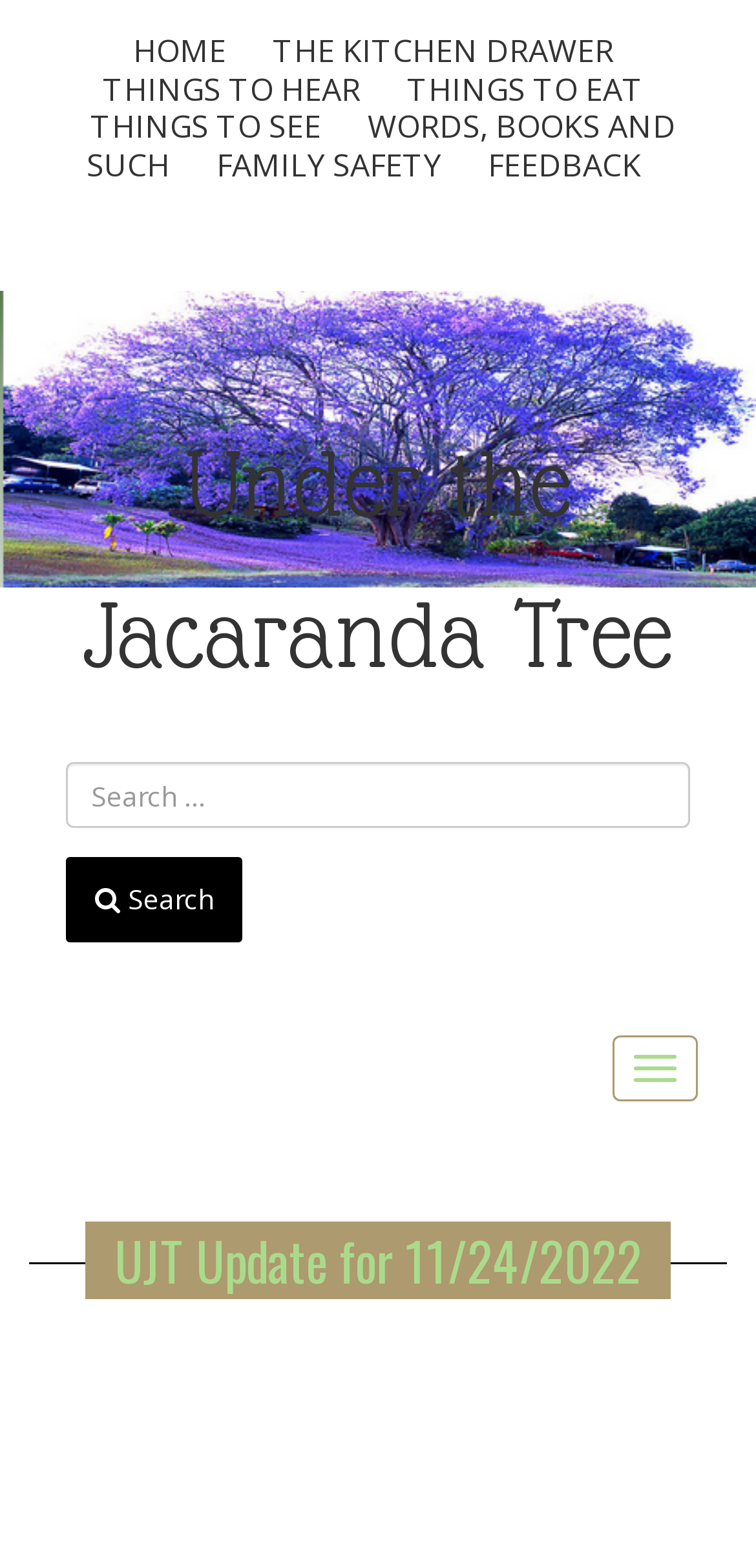Locate the bounding box coordinates of the item that should be clicked to fulfill the instruction: "view things to hear".

[0.123, 0.043, 0.49, 0.07]